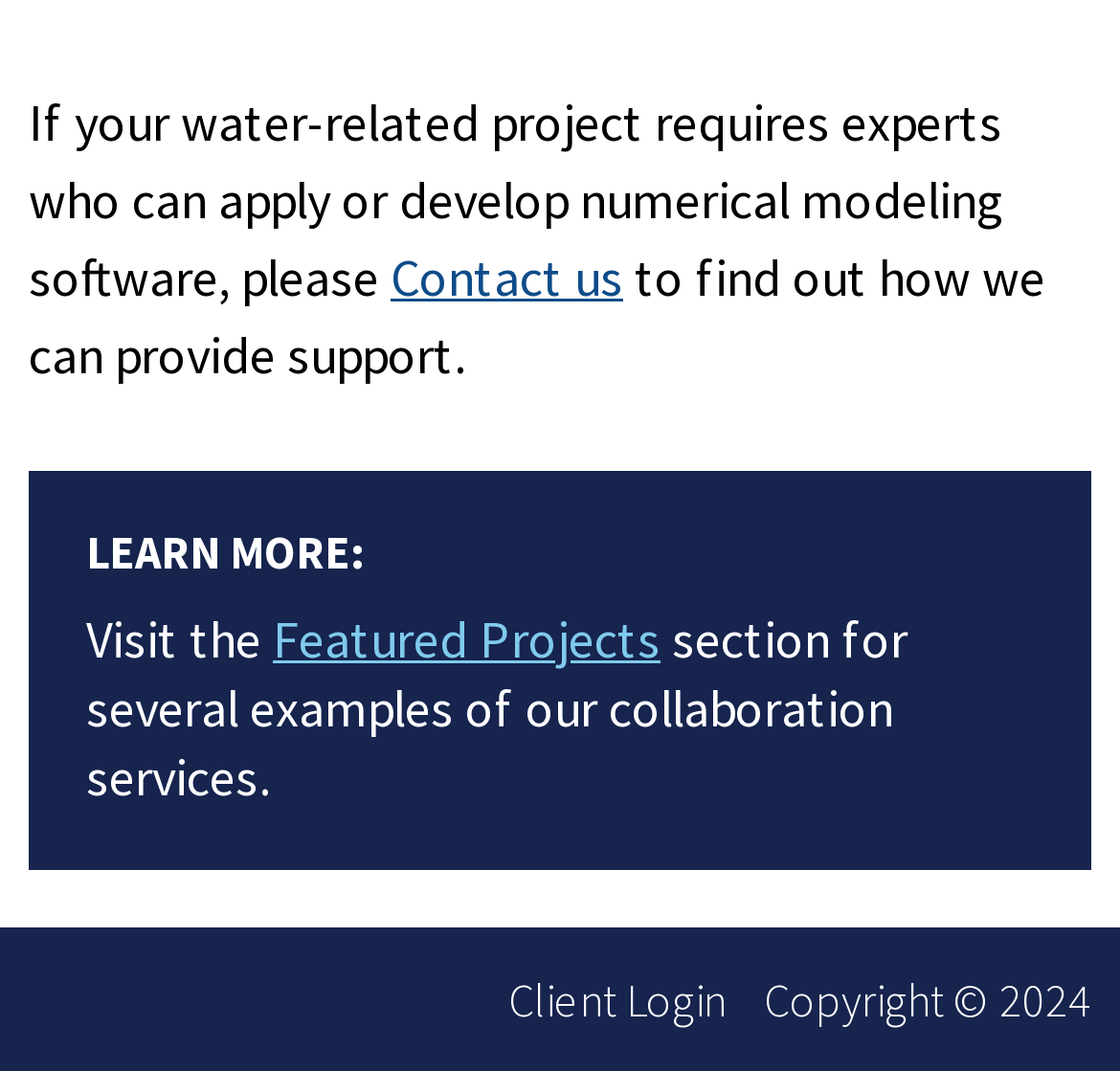Respond to the question below with a single word or phrase:
What is the purpose of contacting the company?

To get support